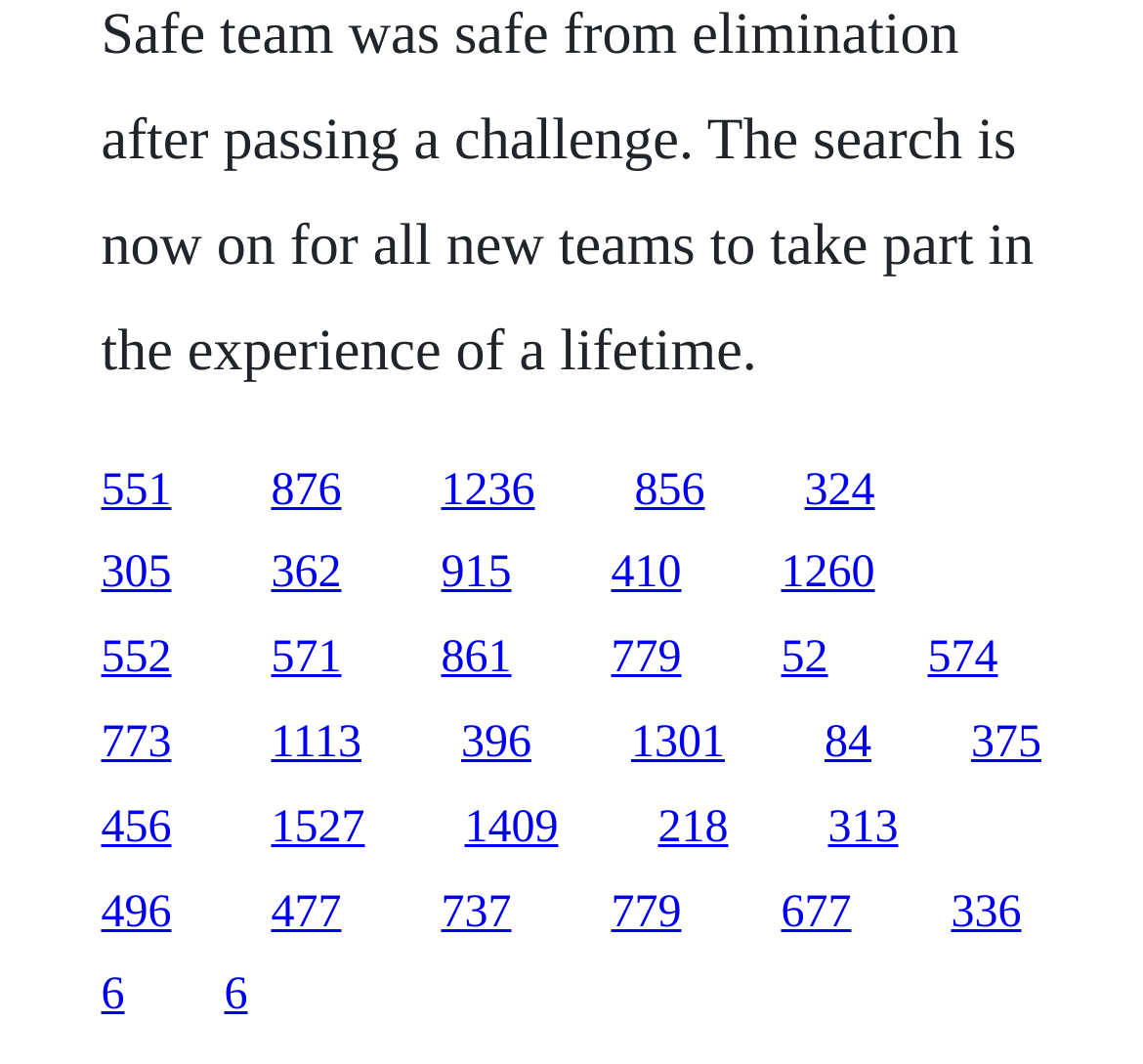Answer the question in a single word or phrase:
How many links are in the top half of the webpage?

25